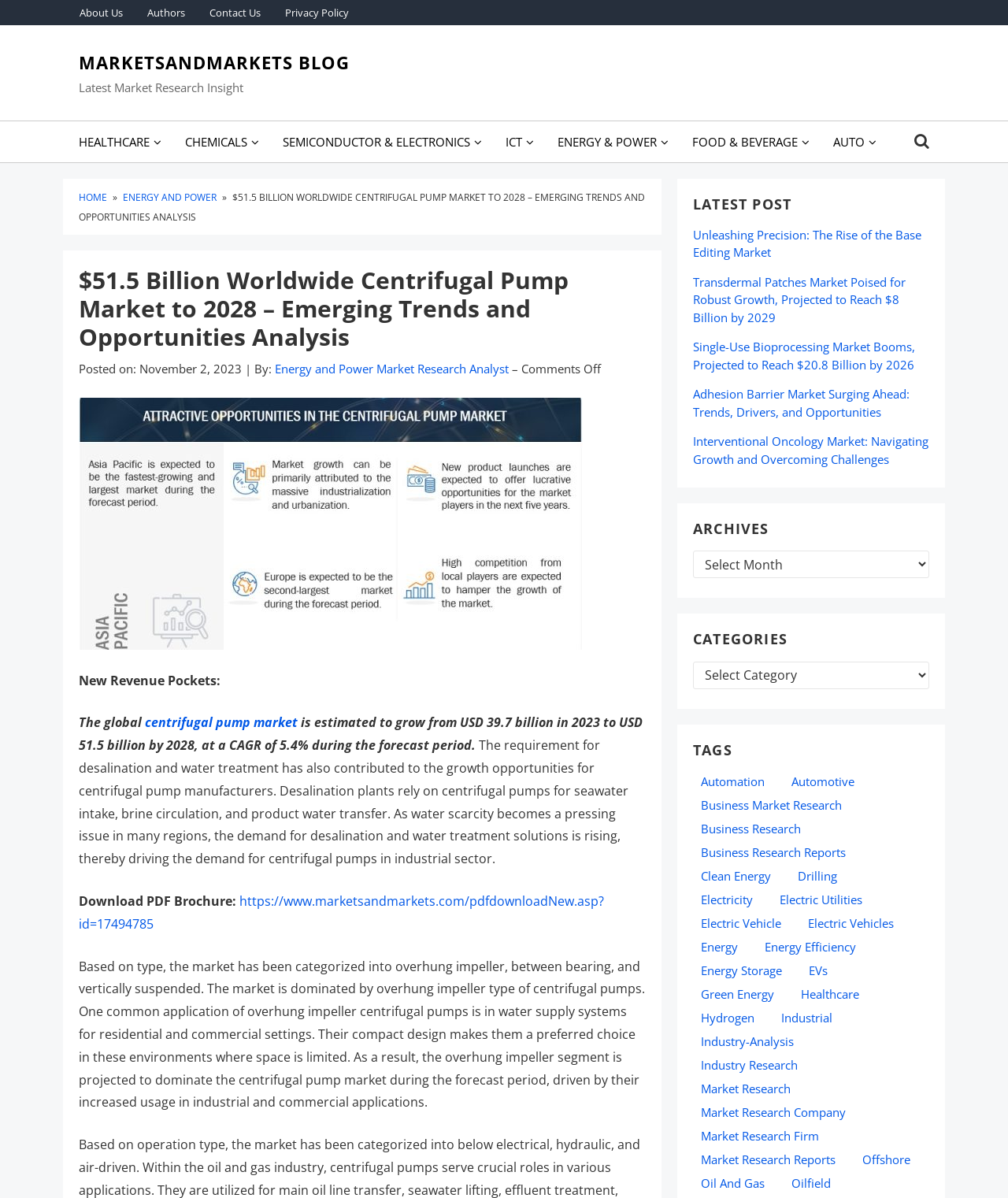Identify and extract the main heading of the webpage.

$51.5 Billion Worldwide Centrifugal Pump Market to 2028 – Emerging Trends and Opportunities Analysis